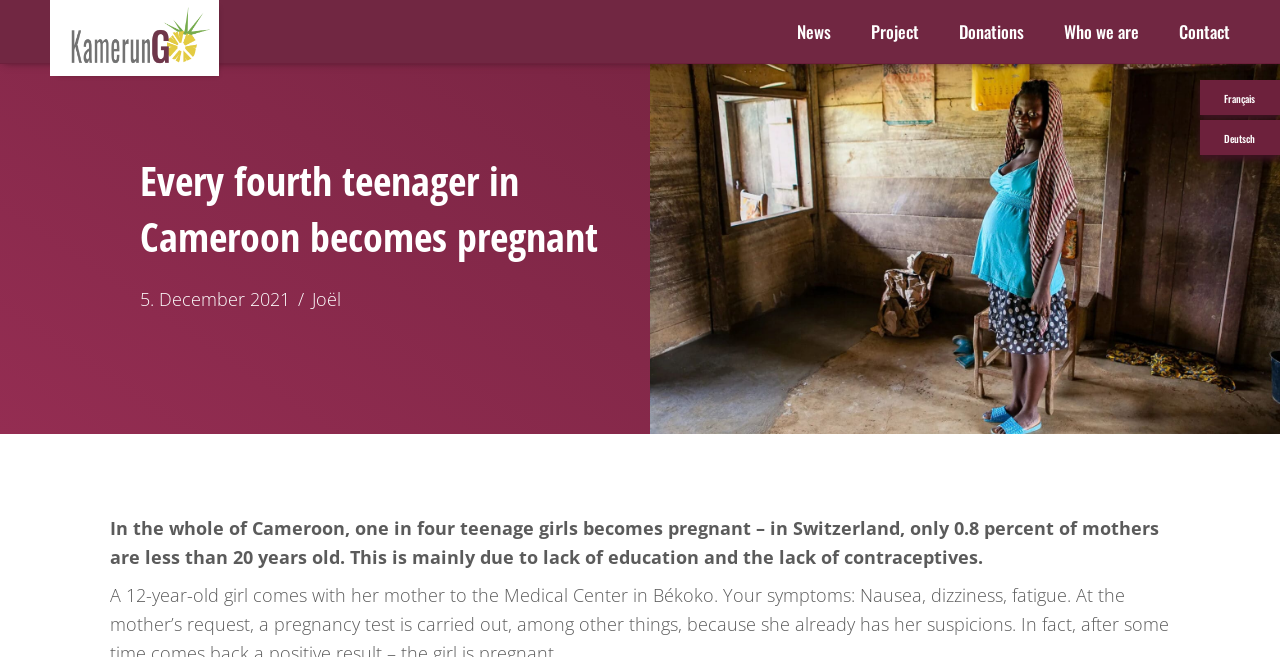Determine the bounding box coordinates for the region that must be clicked to execute the following instruction: "Click on the 'Contact' link".

[0.905, 0.0, 0.977, 0.097]